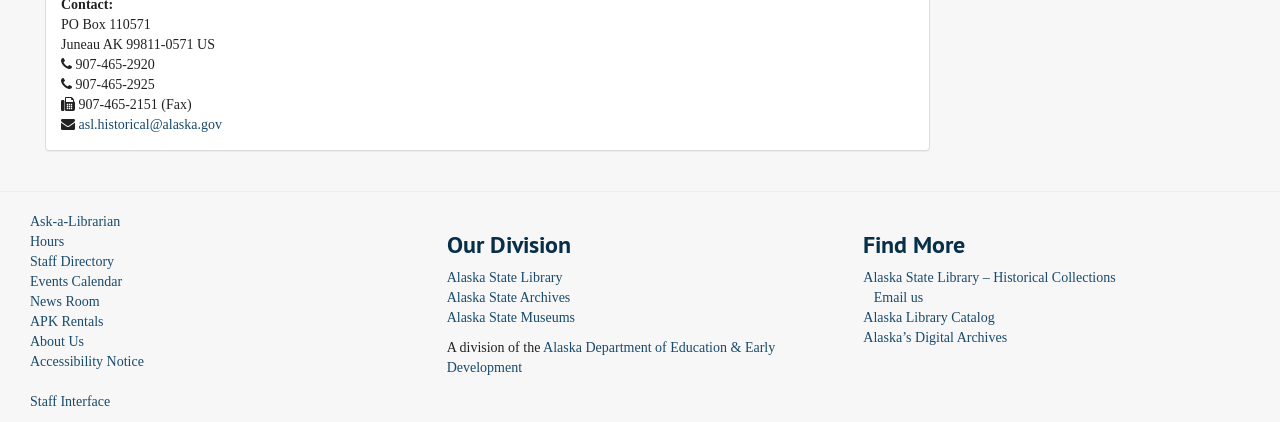What is the name of the department that the Alaska State Library is a part of?
Using the visual information, reply with a single word or short phrase.

Alaska Department of Education & Early Development